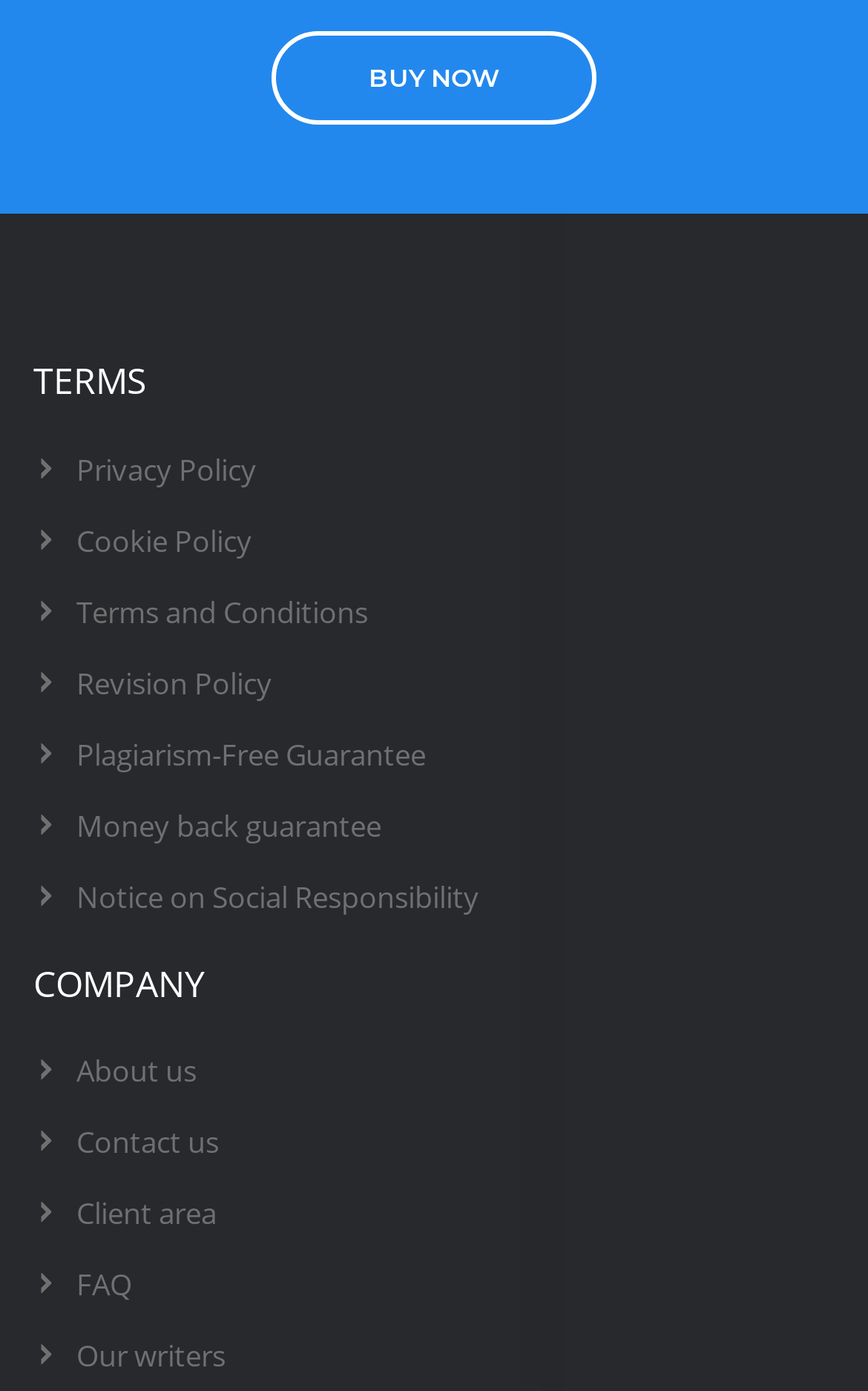What is the last link on the webpage?
Answer the question using a single word or phrase, according to the image.

Our writers